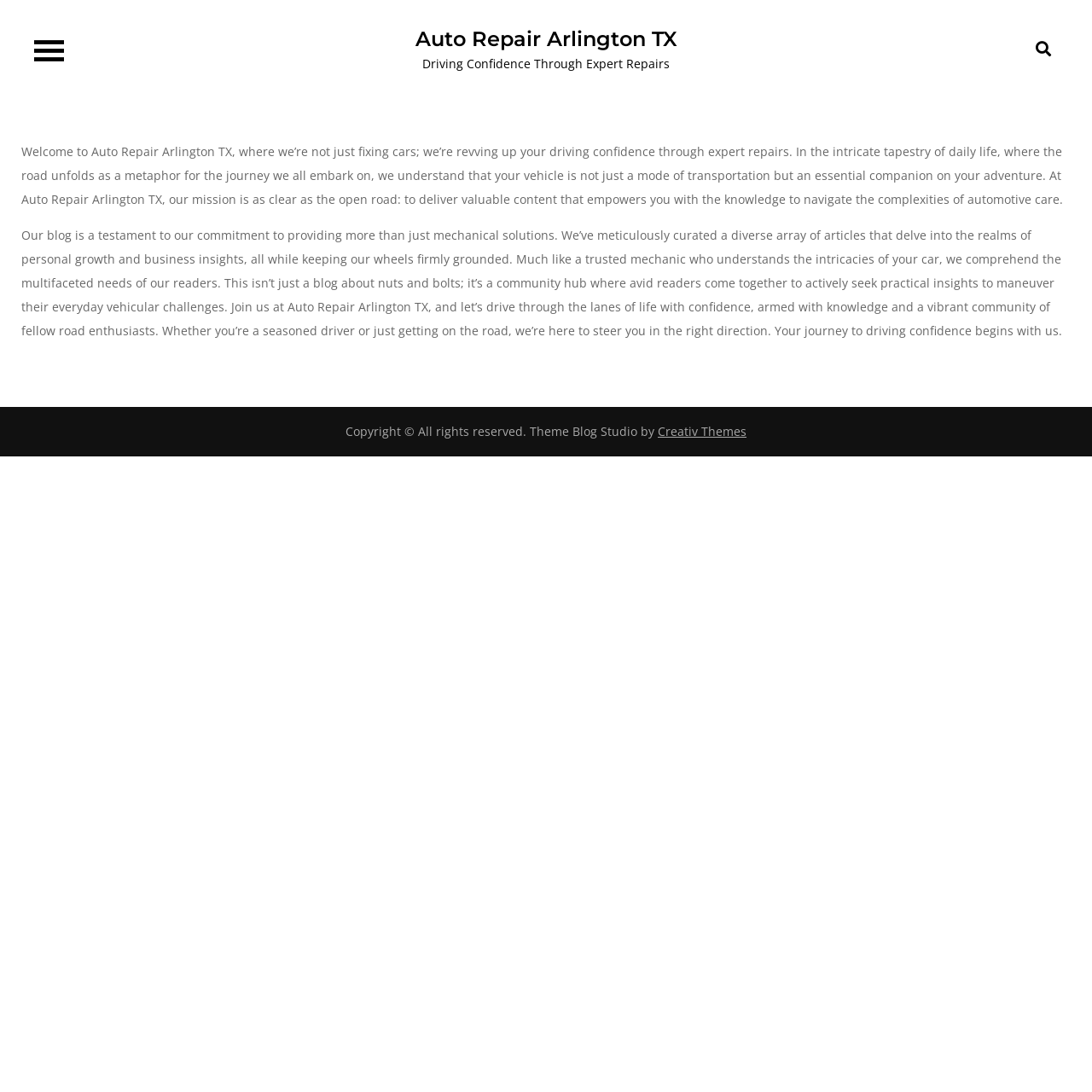Please determine the bounding box coordinates for the UI element described as: "parent_node: Auto Repair Arlington TX".

[0.93, 0.019, 0.98, 0.07]